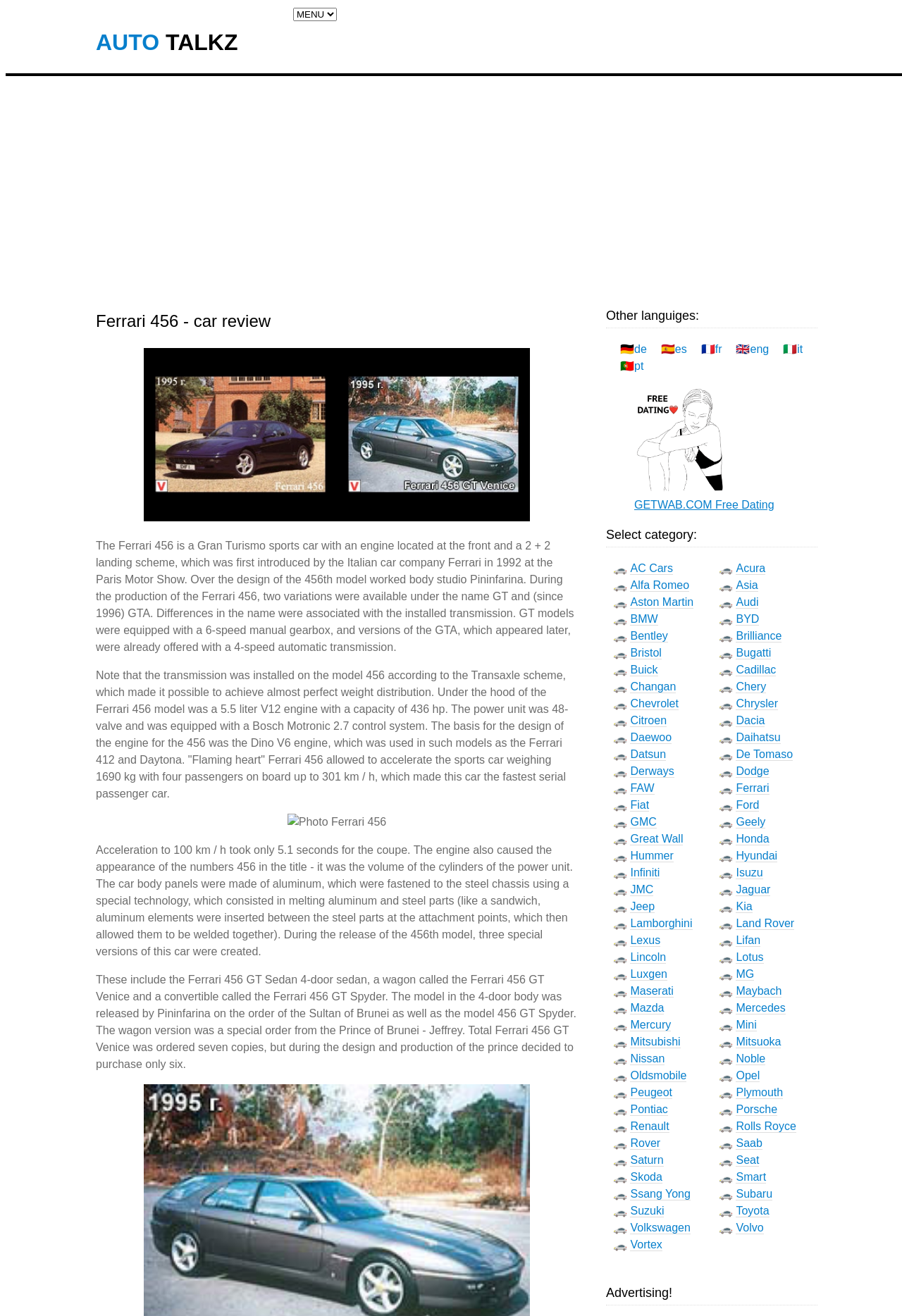What is the volume of the cylinders of the Ferrari 456's engine?
Provide a well-explained and detailed answer to the question.

The volume of the cylinders of the Ferrari 456's engine can be found in the paragraph describing the car's engine, where it is stated that the engine's volume is 456, which is also the origin of the car's name.